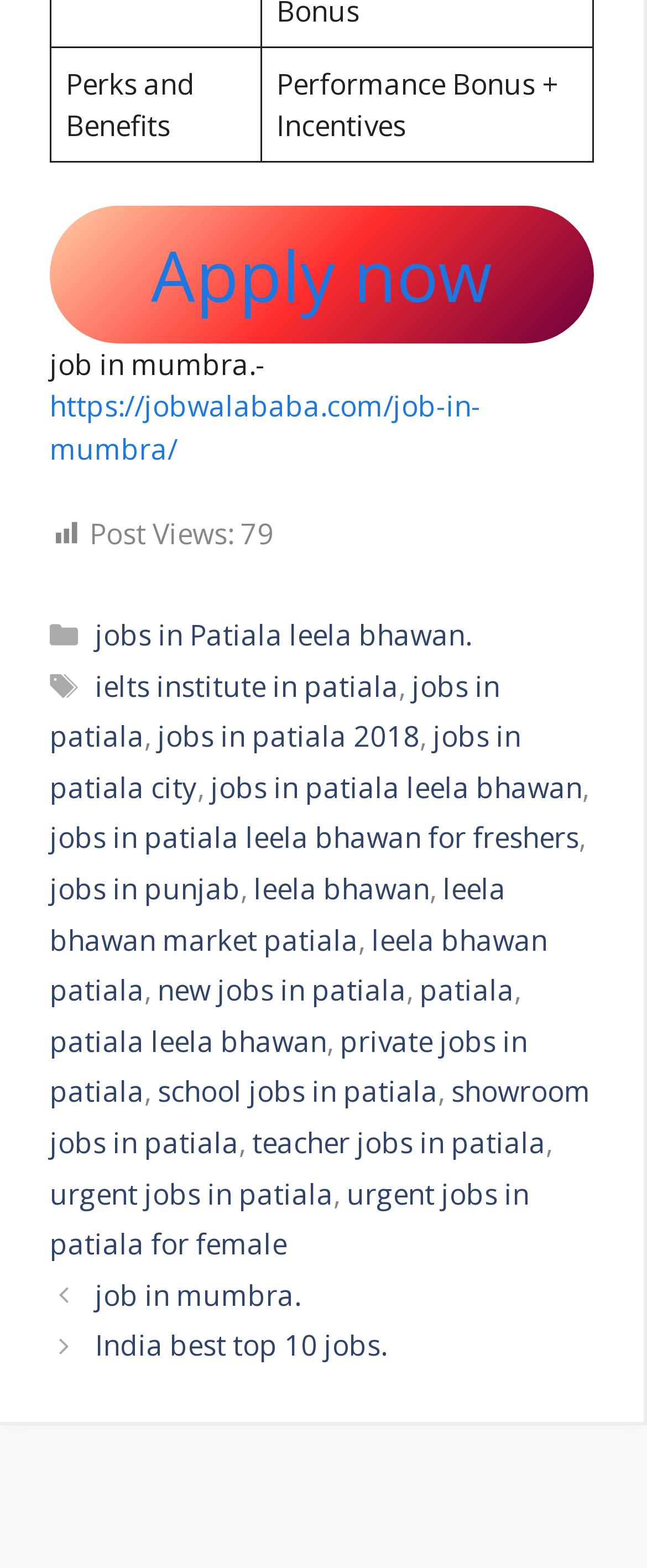How many navigation links are there?
Based on the image, give a one-word or short phrase answer.

2